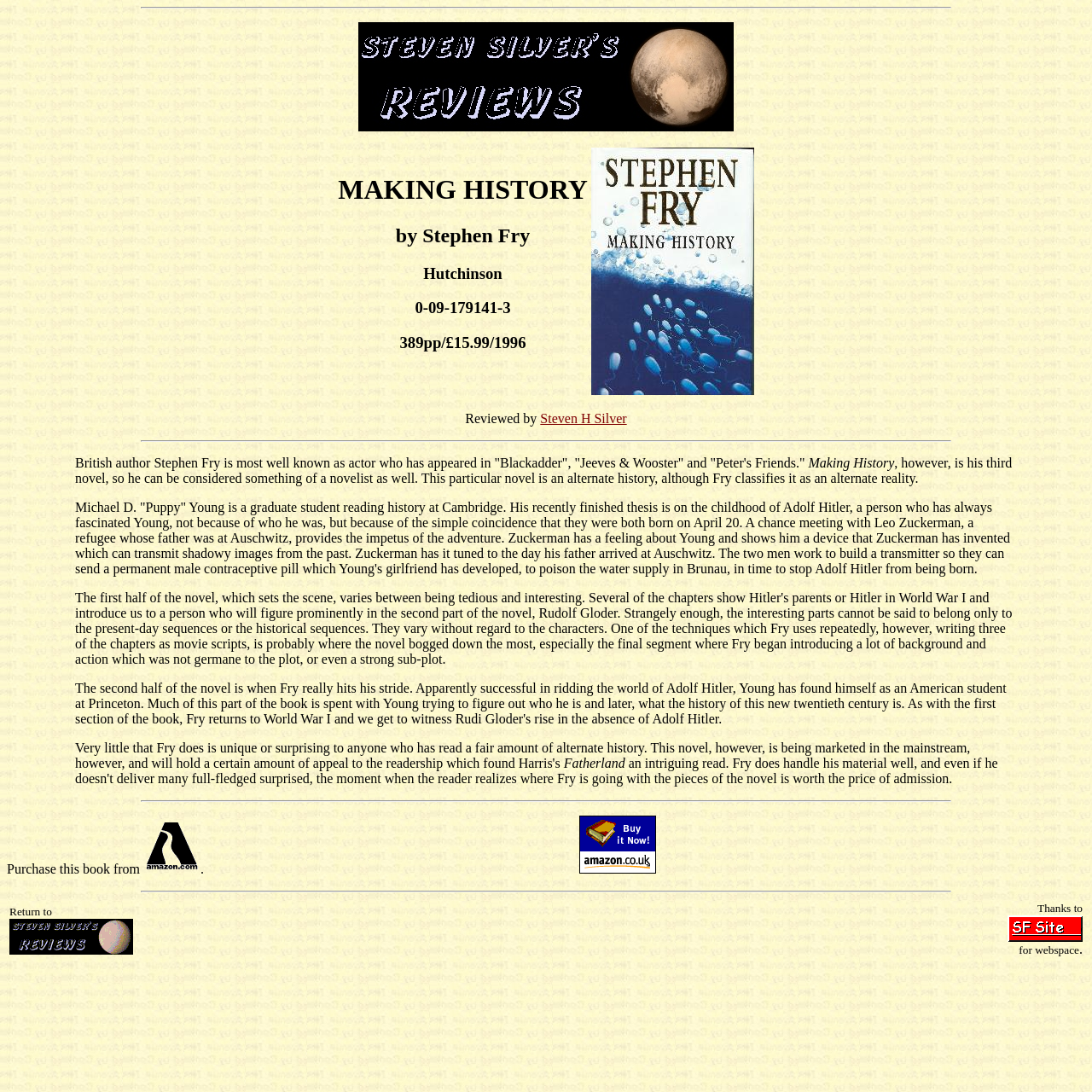Using the information in the image, give a comprehensive answer to the question: 
What is the name of the website that provided webspace?

The name of the website that provided webspace can be found in the link element with the text 'SF Site'. This element is located in the LayoutTableCell element with the text 'Thanks to SF Site for webspace'.